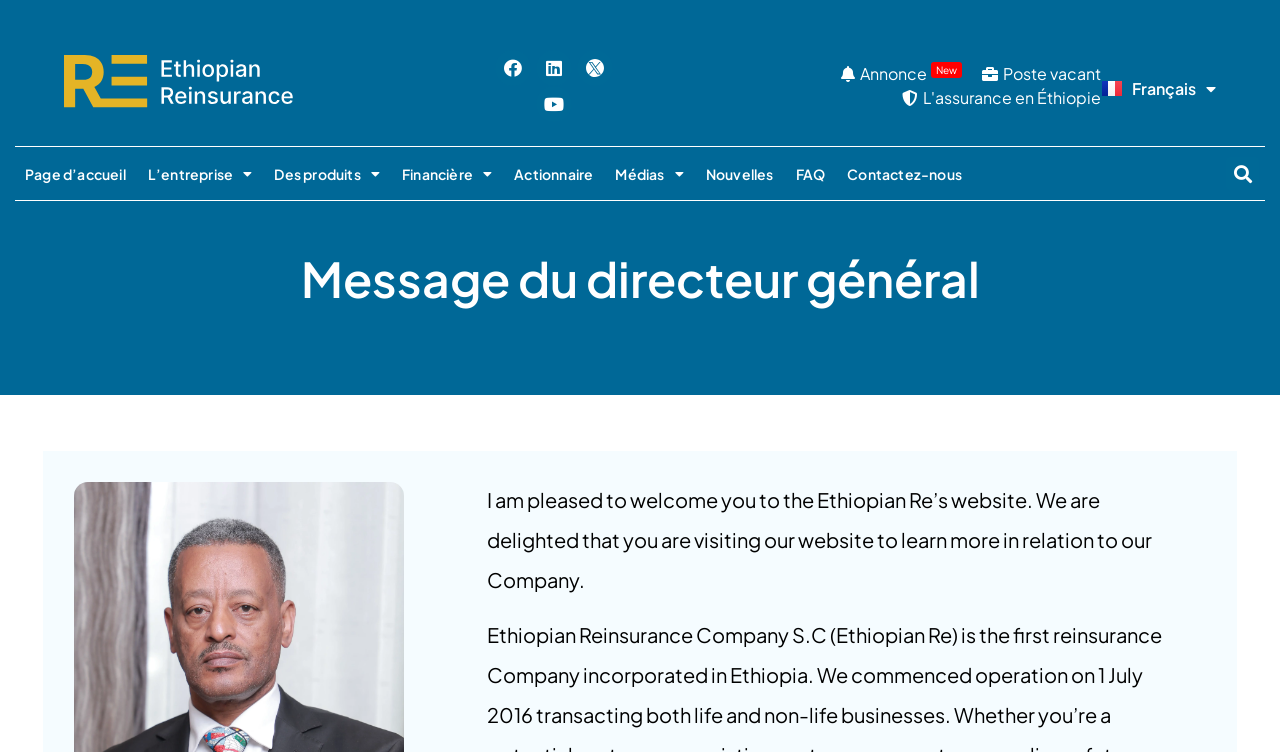Identify the main title of the webpage and generate its text content.

Message du directeur général